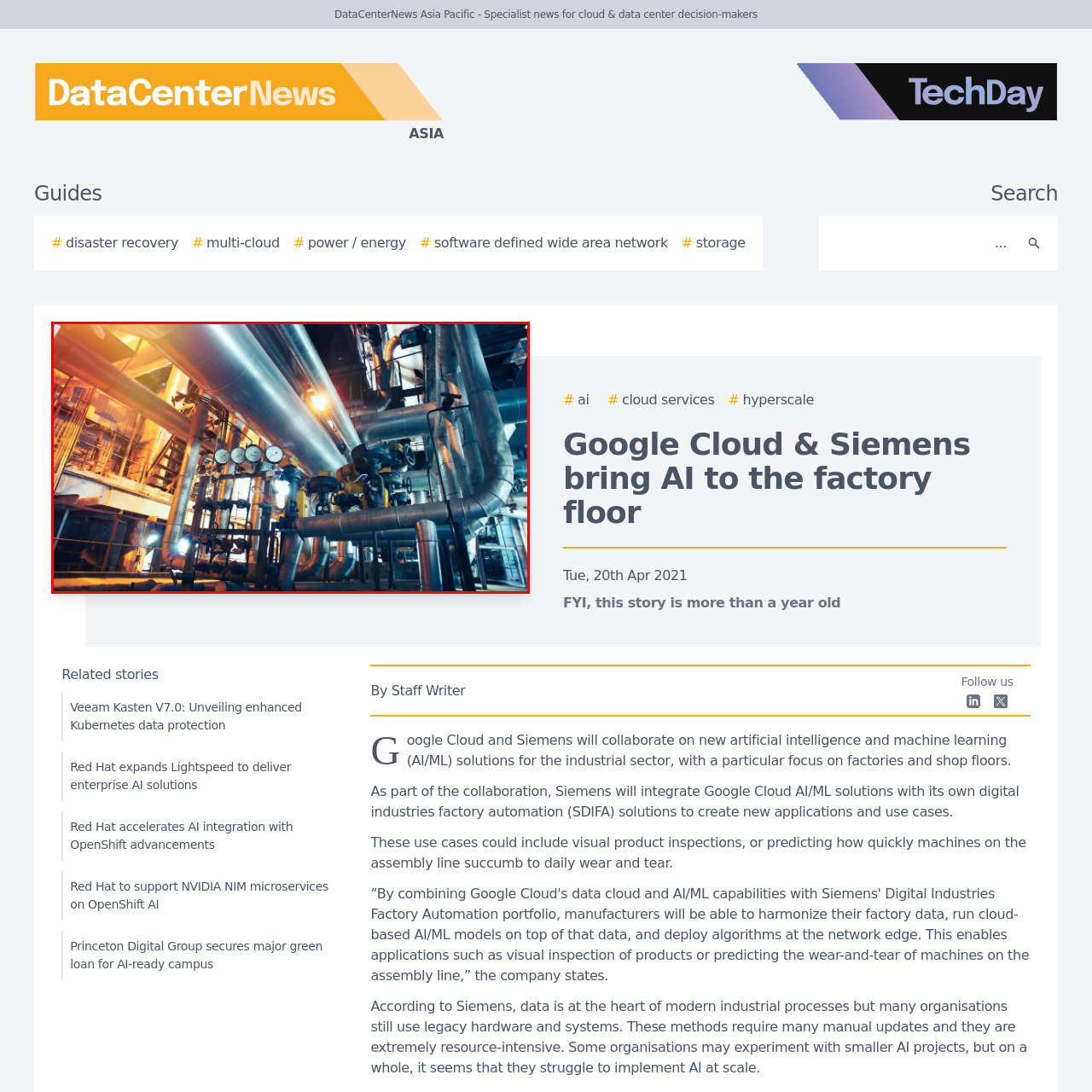What is reflected on the pipes? View the image inside the red bounding box and respond with a concise one-word or short-phrase answer.

Blend of functionality and engineering precision